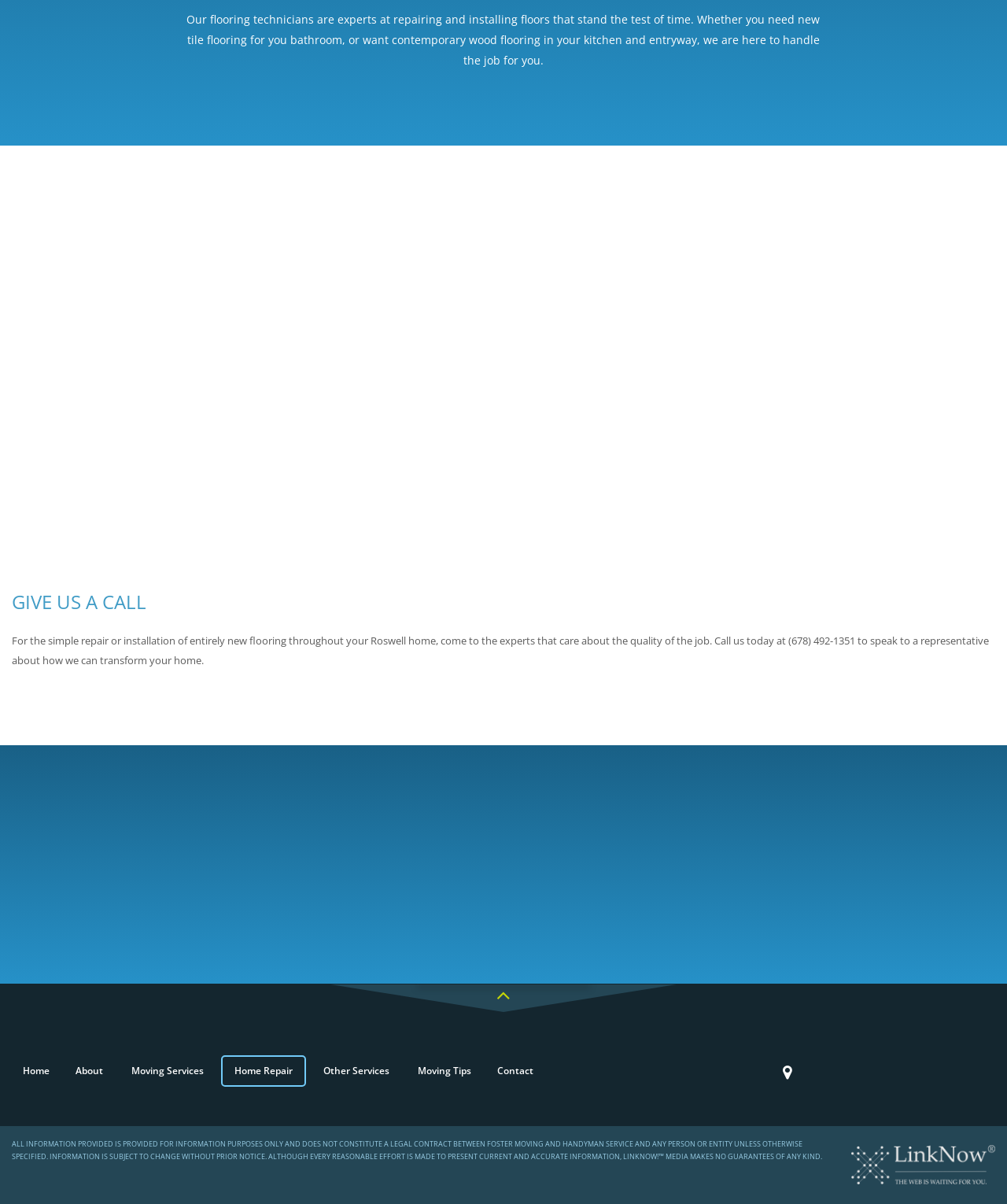Using the elements shown in the image, answer the question comprehensively: What type of flooring does Foster Moving and Handyman Service install?

According to the webpage content, Foster Moving and Handyman Service installs wood and tile flooring, and they use only the highest quality products available for their customers.